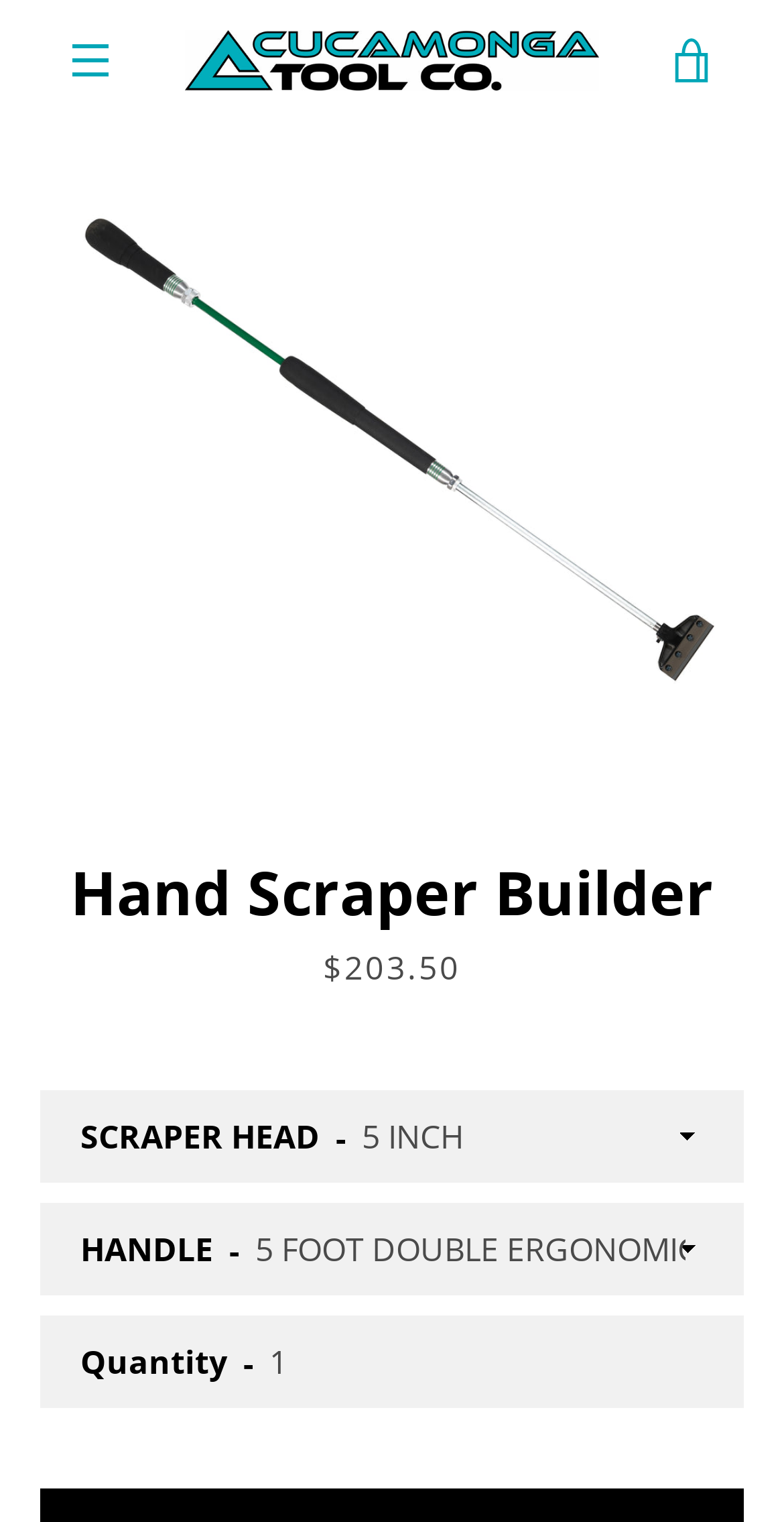Show the bounding box coordinates of the region that should be clicked to follow the instruction: "View cart."

[0.821, 0.007, 0.949, 0.073]